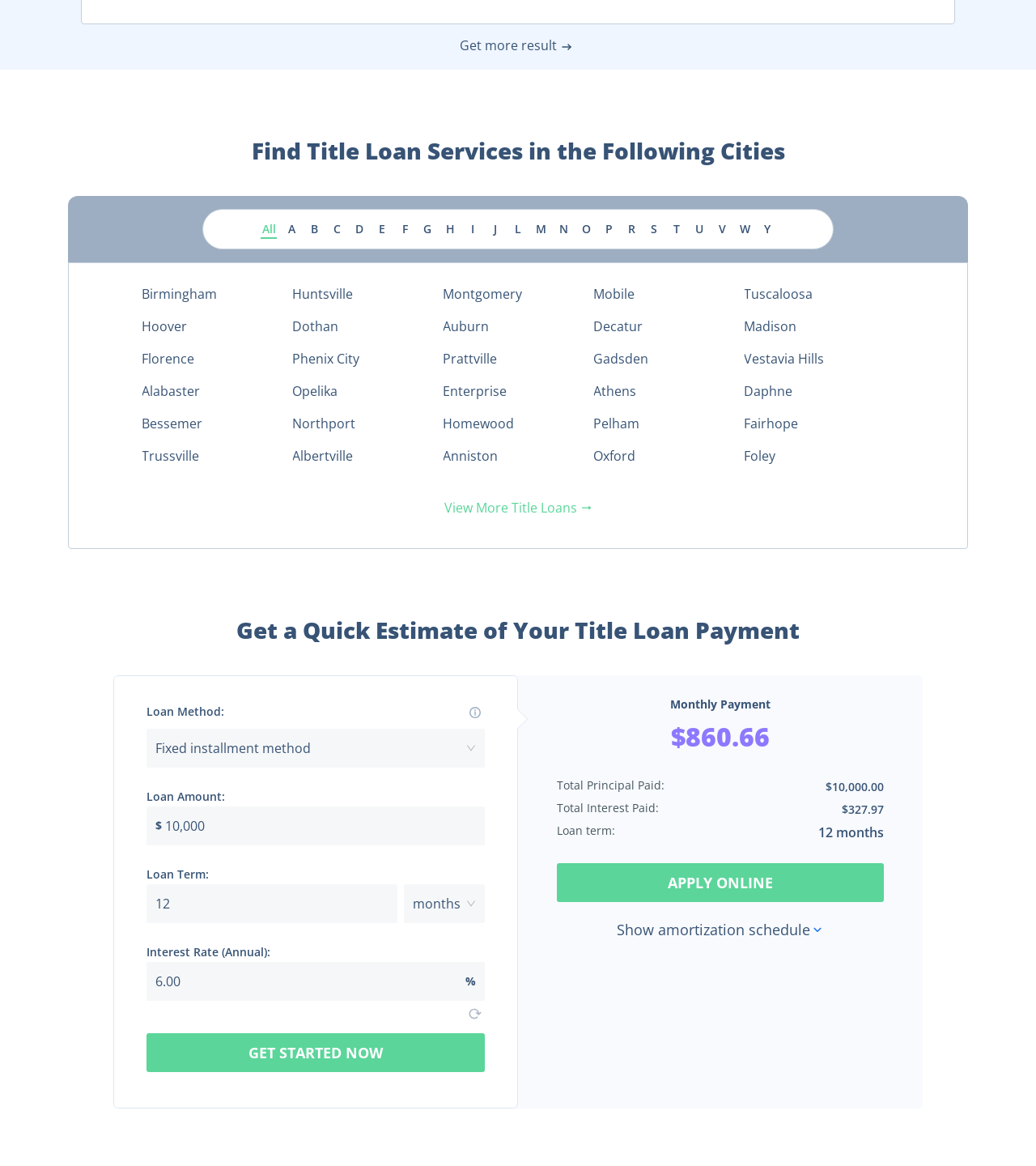Please specify the bounding box coordinates of the region to click in order to perform the following instruction: "Increase loan amount".

[0.451, 0.692, 0.468, 0.709]